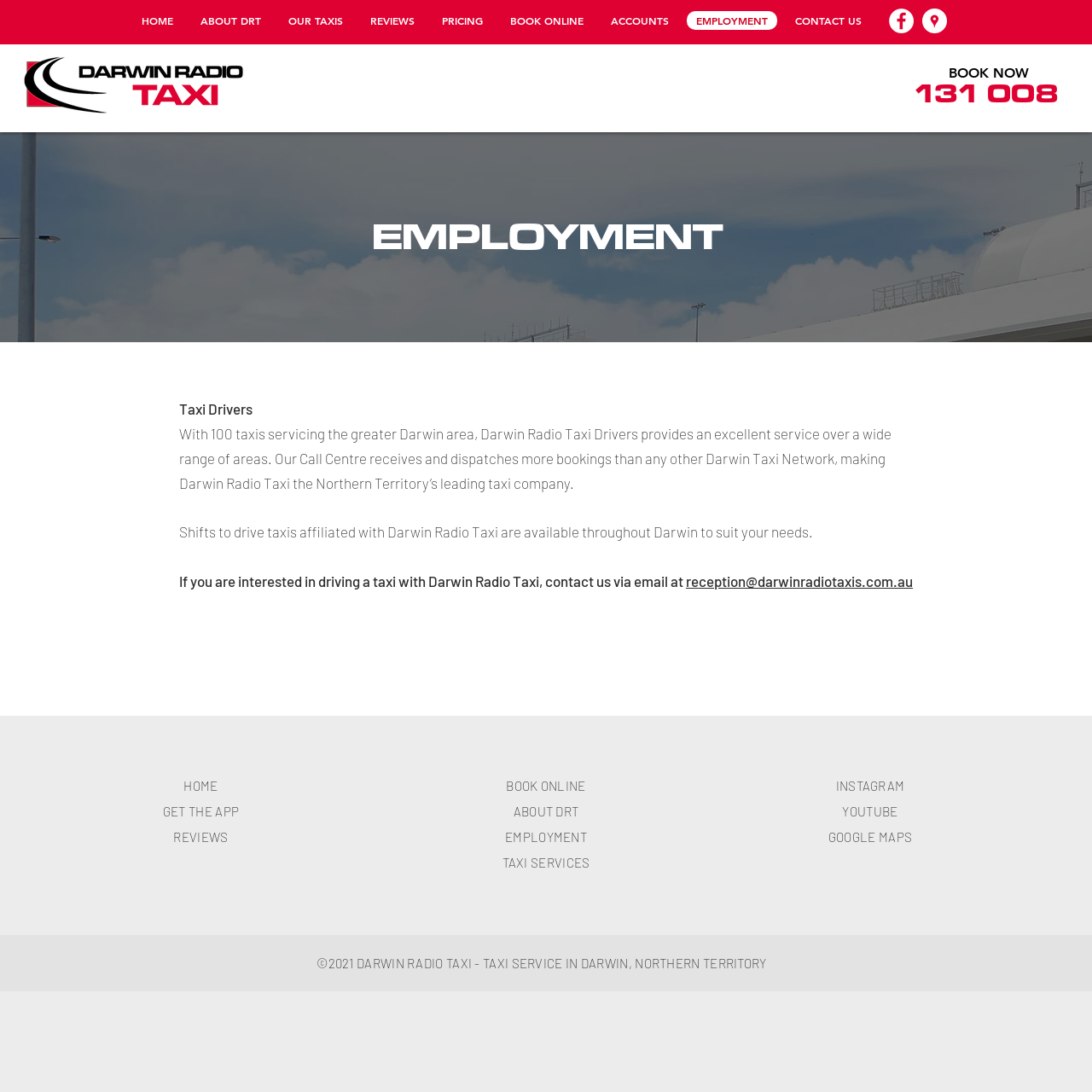What is the phone number to book a taxi?
We need a detailed and exhaustive answer to the question. Please elaborate.

I found this information by looking at the top section of the webpage, where it says 'BOOK NOW' and '131 008' is listed as a phone number to book a taxi.